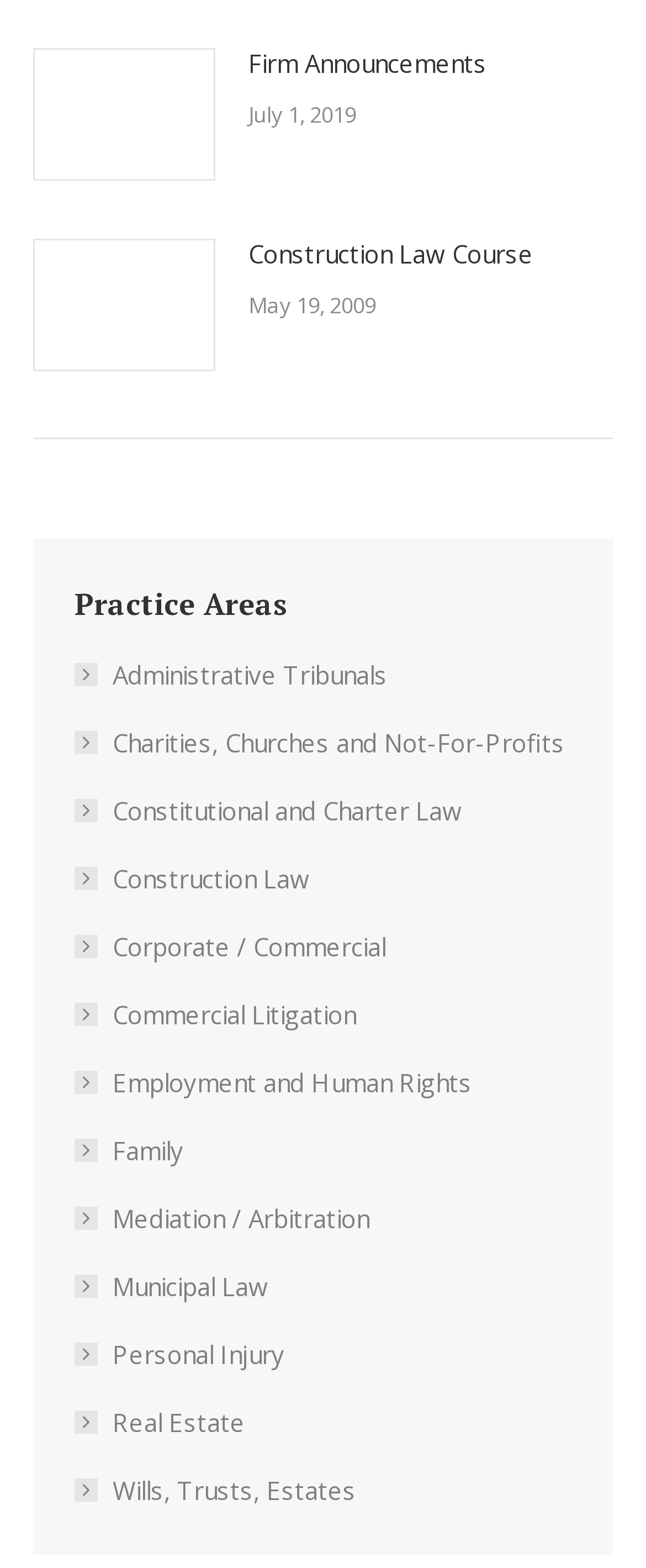Determine the bounding box coordinates of the UI element that matches the following description: "Family". The coordinates should be four float numbers between 0 and 1 in the format [left, top, right, bottom].

[0.115, 0.719, 0.285, 0.748]